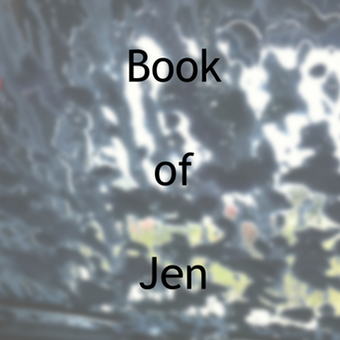Please answer the following question using a single word or phrase: 
What is the theme associated with the content?

Children's health